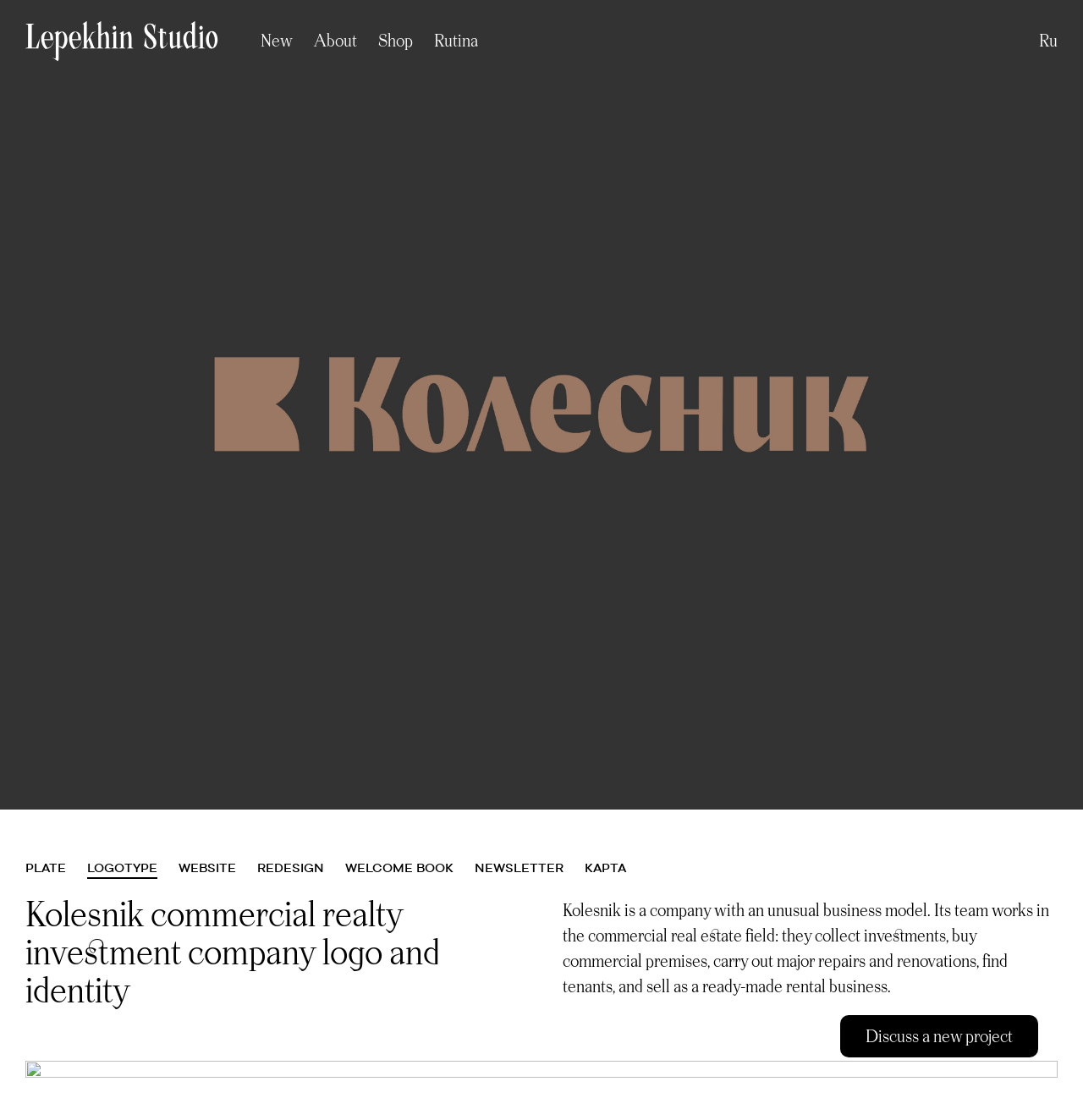Determine the bounding box coordinates for the UI element with the following description: "Discuss a new project". The coordinates should be four float numbers between 0 and 1, represented as [left, top, right, bottom].

[0.776, 0.906, 0.959, 0.944]